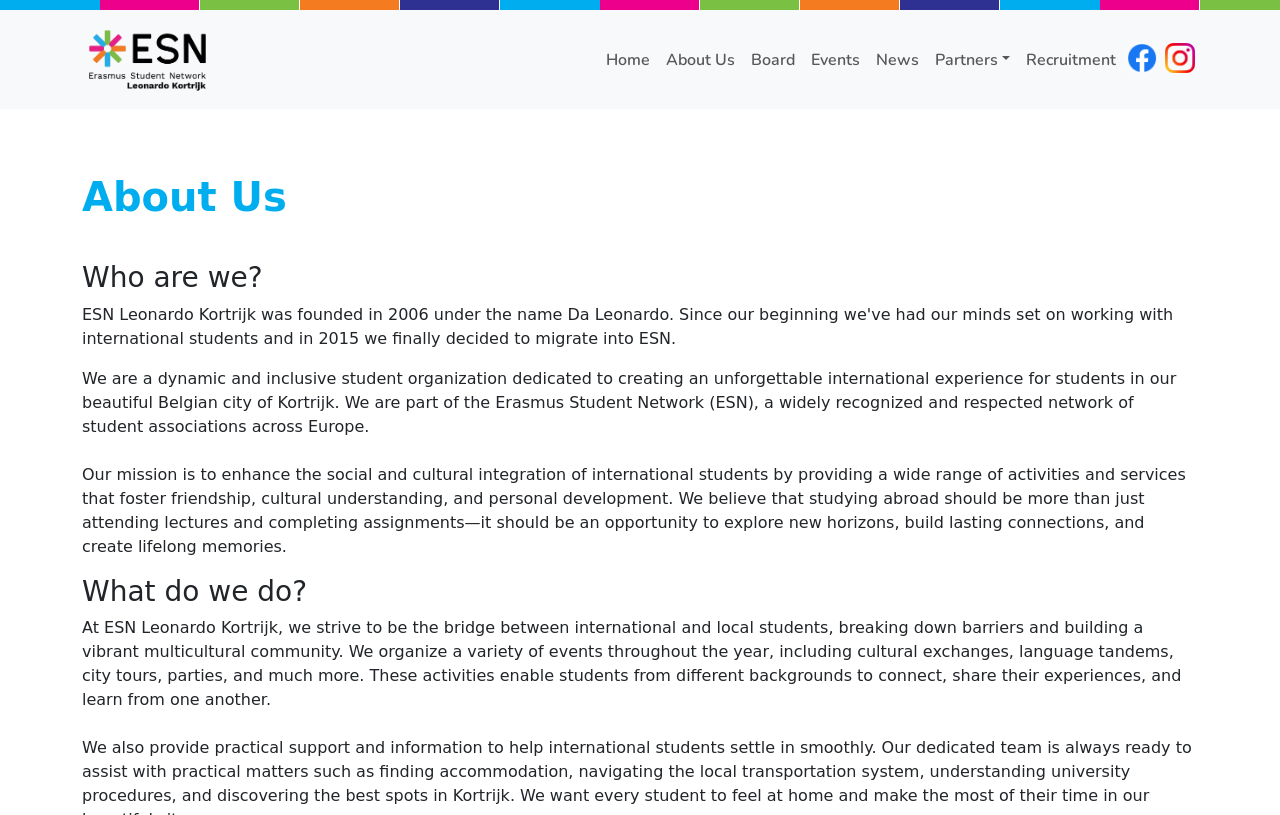Refer to the element description About Us and identify the corresponding bounding box in the screenshot. Format the coordinates as (top-left x, top-left y, bottom-right x, bottom-right y) with values in the range of 0 to 1.

[0.514, 0.048, 0.58, 0.098]